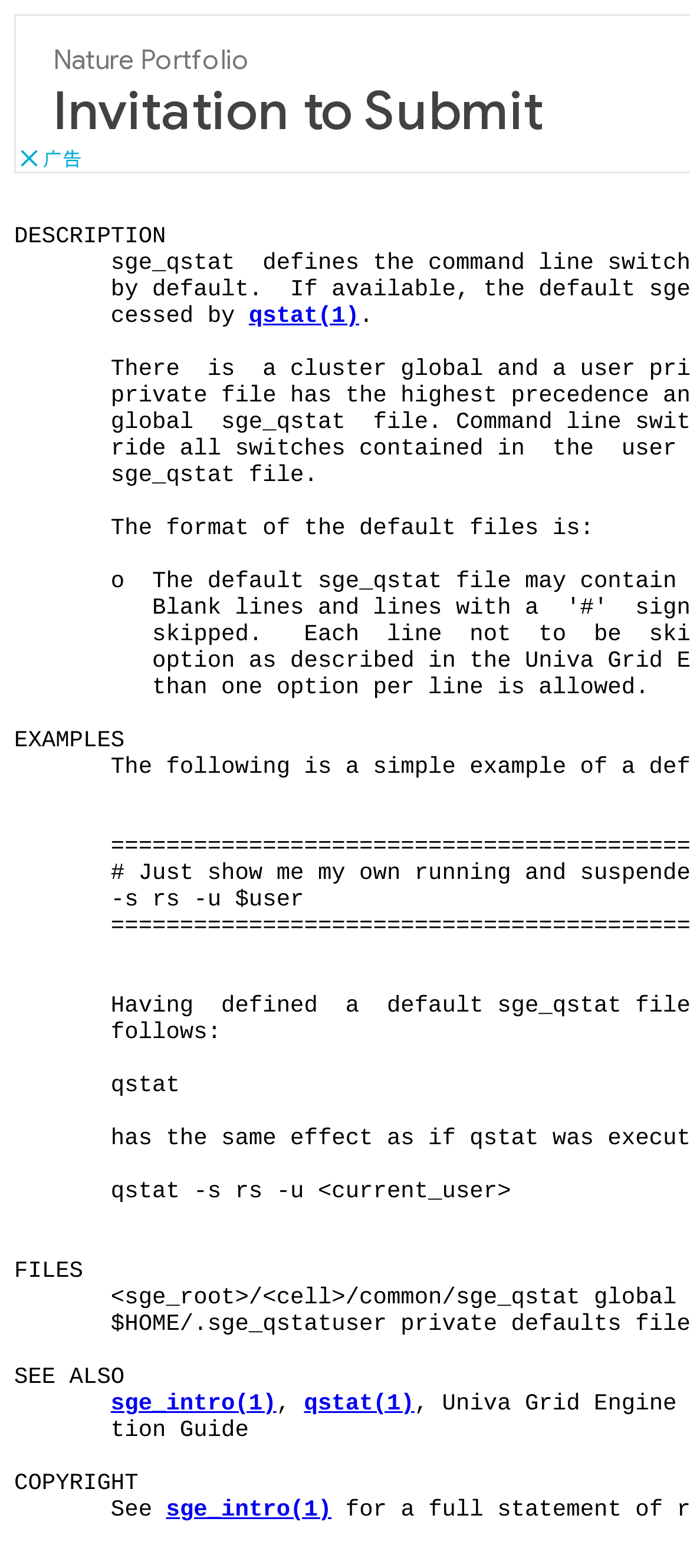Given the element description: "qstat(1)", predict the bounding box coordinates of the UI element it refers to, using four float numbers between 0 and 1, i.e., [left, top, right, bottom].

[0.362, 0.193, 0.522, 0.21]